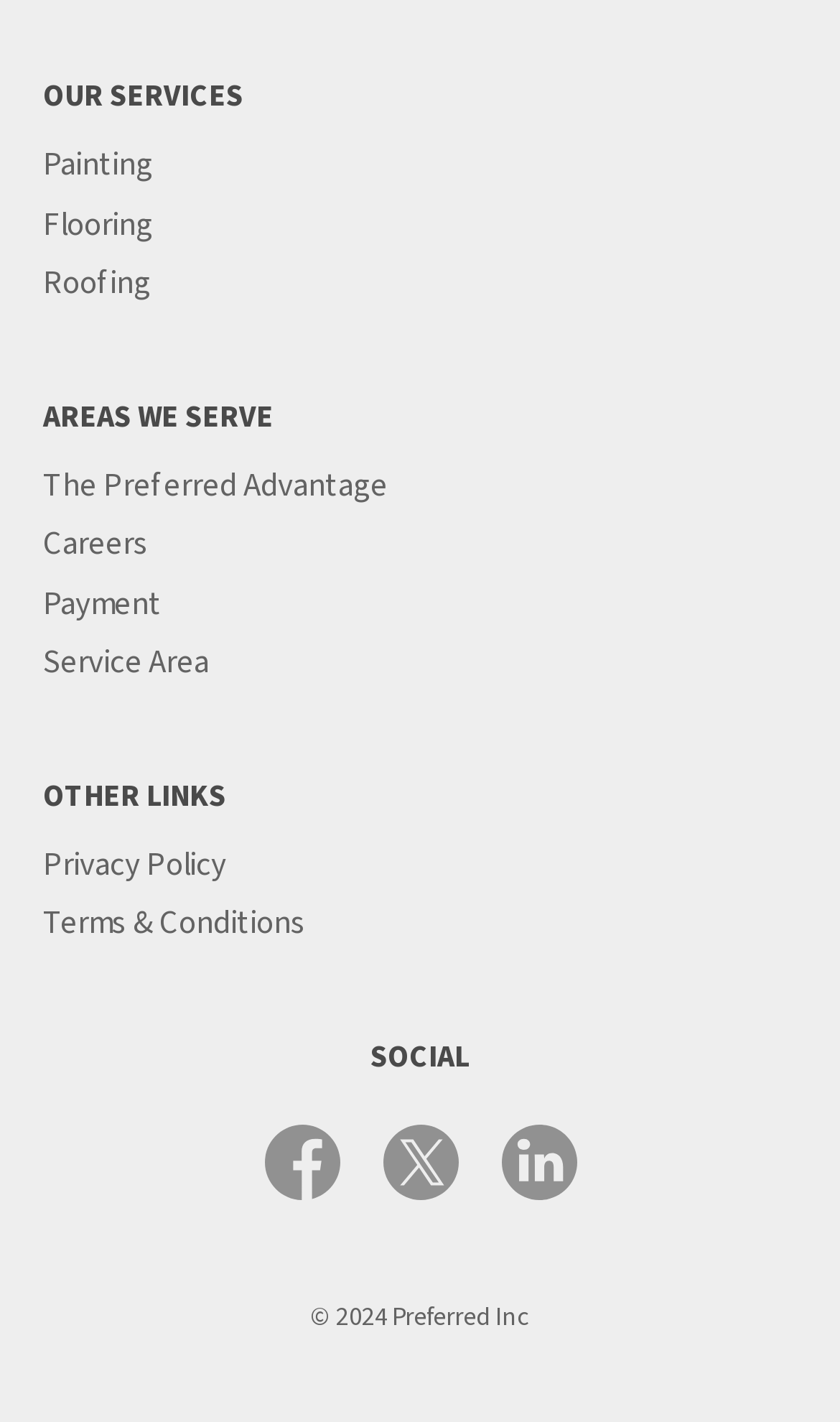What is the company's social media presence?
Please answer using one word or phrase, based on the screenshot.

Facebook, X, LinkedIn